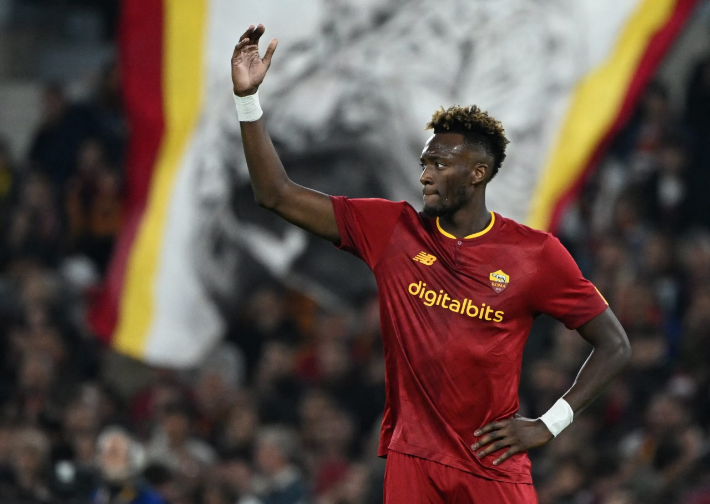Which club is keen on re-signing Tammy Abraham?
Refer to the image and give a detailed answer to the query.

According to the caption, recent reports suggest that Aston Villa is keen on re-signing Tammy Abraham, highlighting his popularity following a successful loan period with the club.